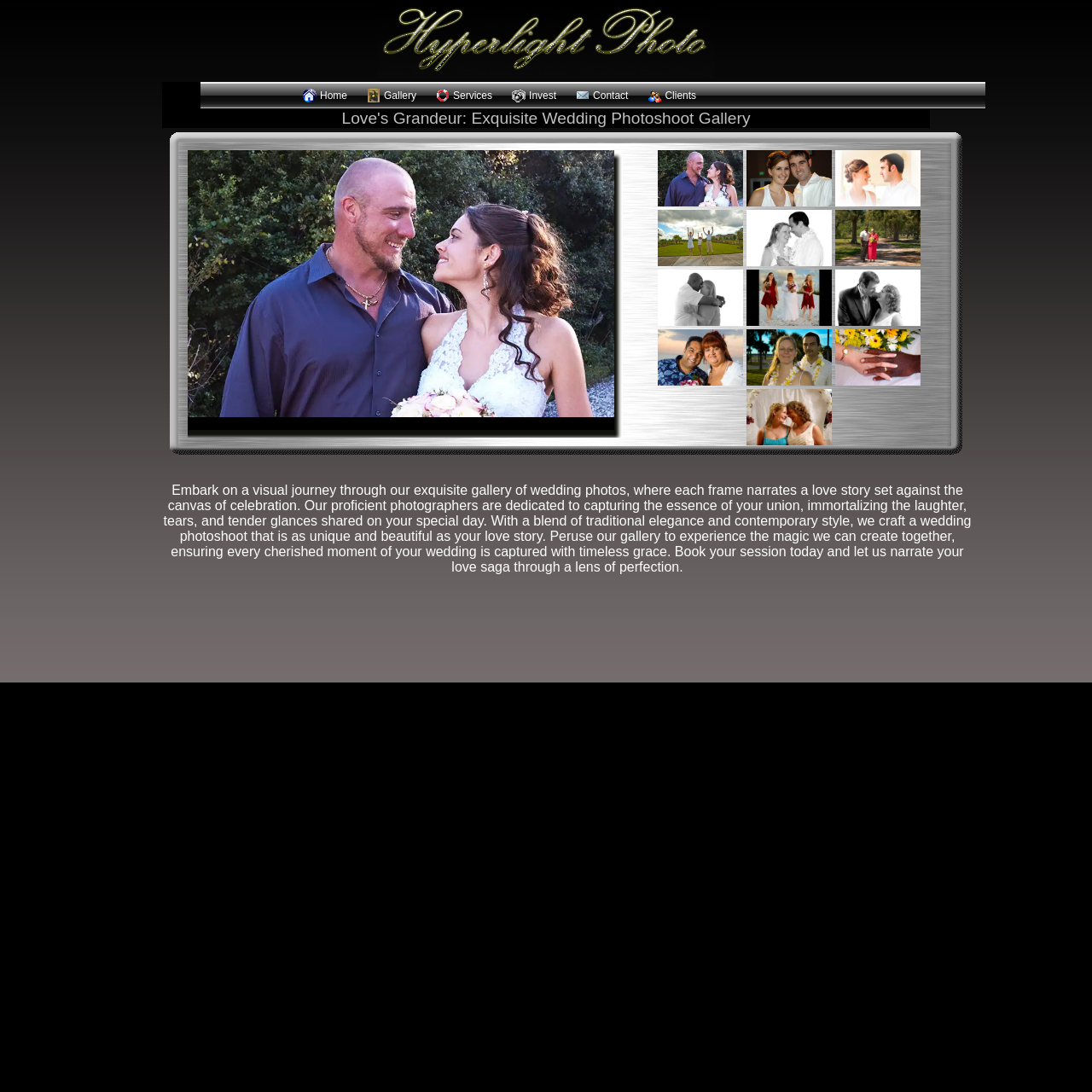What is the purpose of the photographers?
Please give a detailed and elaborate explanation in response to the question.

According to the static text, the photographers are dedicated to capturing the essence of the couple's union, immortalizing the laughter, tears, and tender glances shared on their special day.